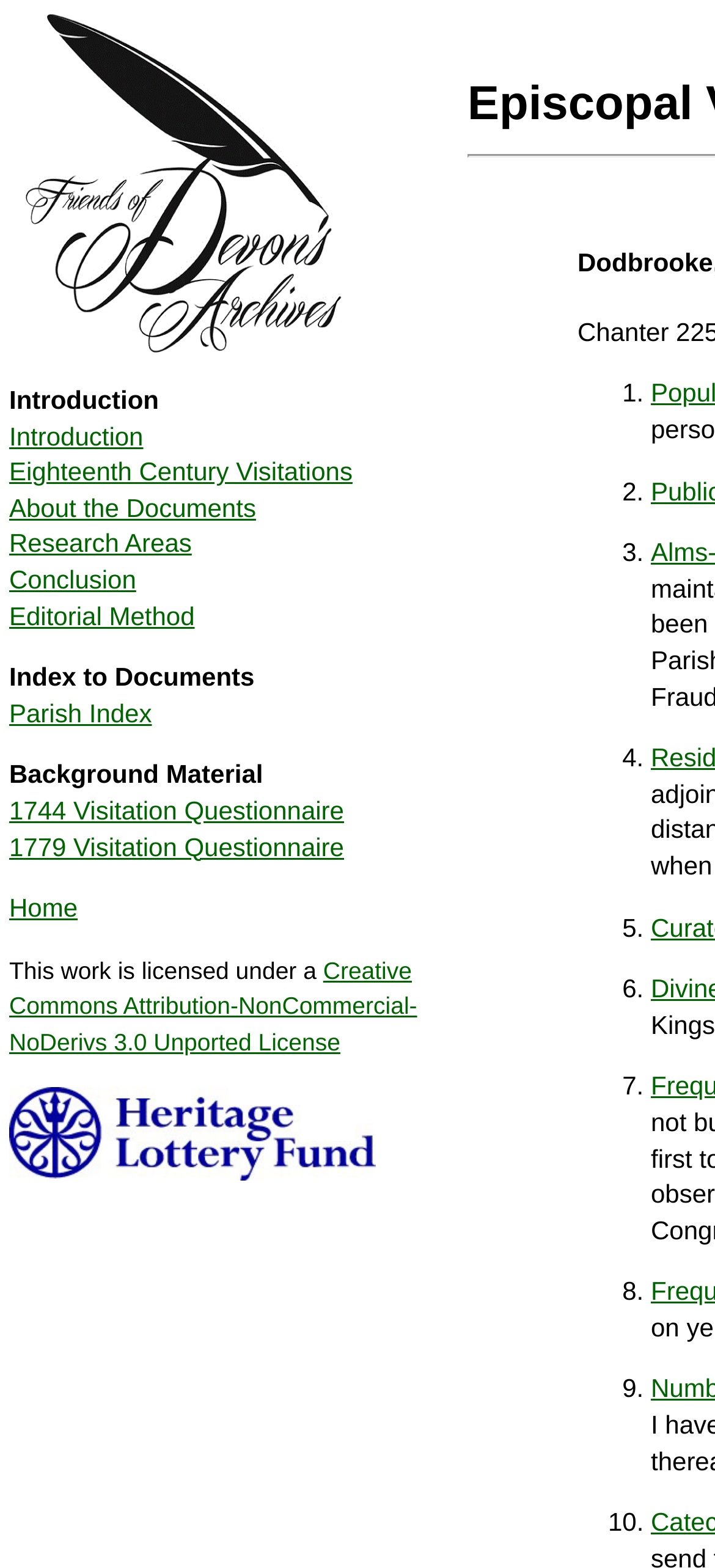How many links are there in the main menu?
Kindly offer a detailed explanation using the data available in the image.

The main menu is located at the top of the webpage and contains links to different sections. By counting the links, I found that there are 9 links in the main menu, including 'Introduction', 'Eighteenth Century Visitations', 'About the Documents', 'Research Areas', 'Conclusion', 'Editorial Method', 'Parish Index', '1744 Visitation Questionnaire', and 'Home'.